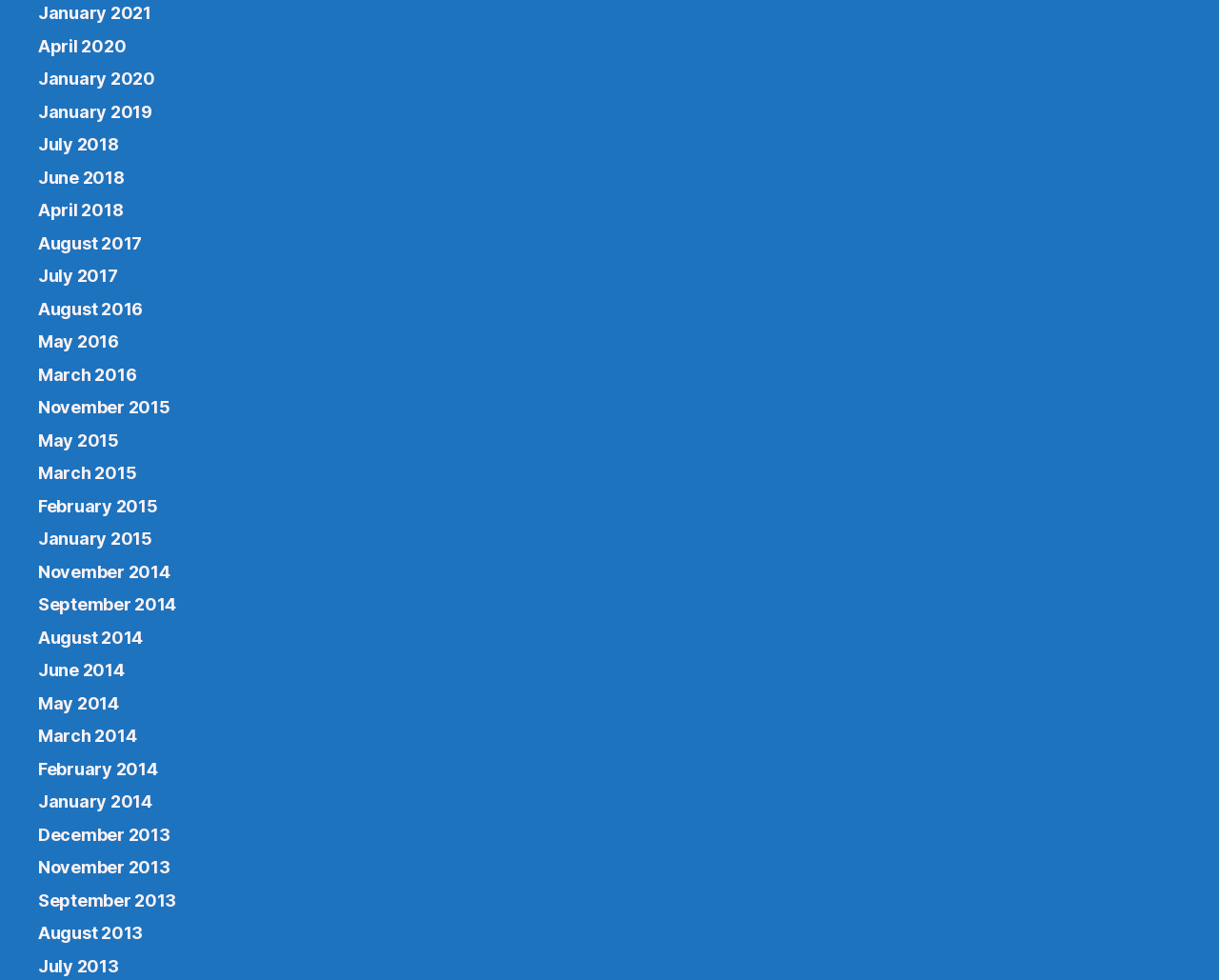Based on the image, please elaborate on the answer to the following question:
How many months are listed from 2015?

I counted the links that correspond to months in 2015, which are 'November 2015', 'May 2015', 'March 2015', and 'February 2015', resulting in a total of 4 months.